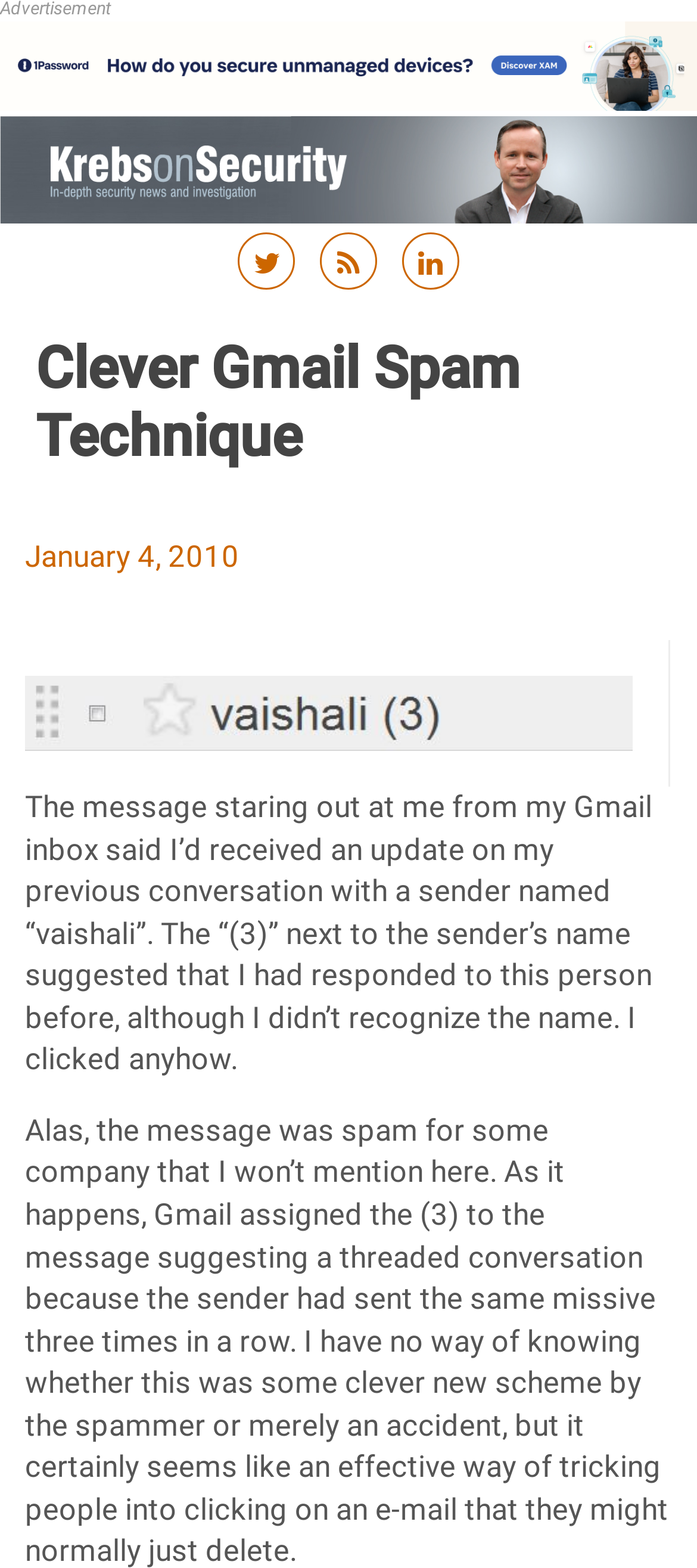Could you please study the image and provide a detailed answer to the question:
What is the name of the sender in the Gmail inbox?

I found the name of the sender in the Gmail inbox by reading the text in the article, which mentions 'a sender named “vaishali”'.